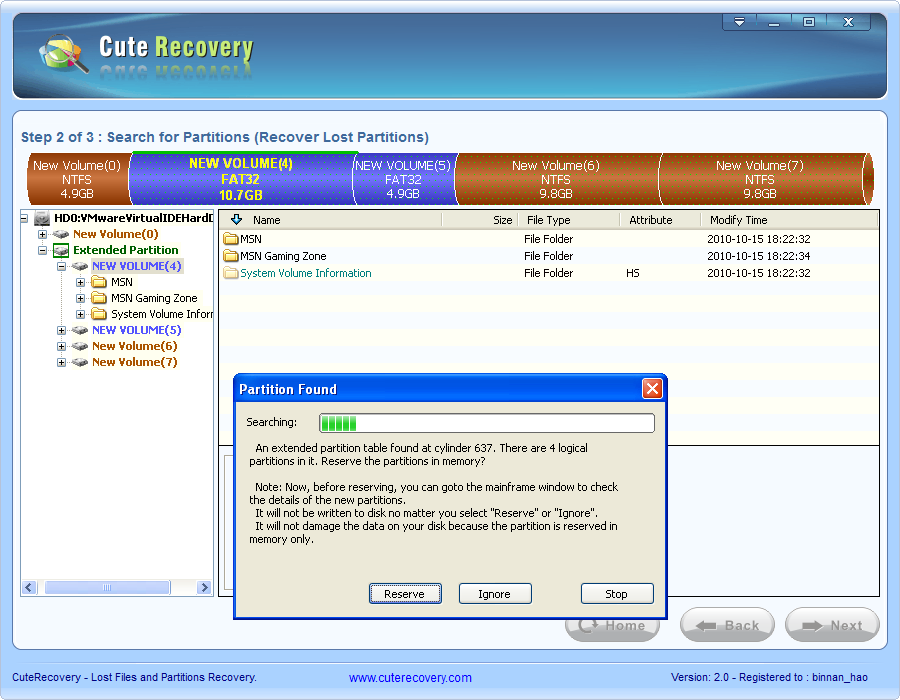Describe the image thoroughly, including all noticeable details.

The image depicts the interface of Cute Recovery, a software designed to recover lost partitions and files. In this particular view, the software is in step 2 of a three-step recovery process, specifically focused on searching for partitions. A prominent popup message titled "Partition Found" is displayed, indicating that an extended partition table has been located at cylinder 637, revealing the presence of four logical partitions within it.

The user is presented with options to either "Reserve" the partitions in memory or to "Ignore" them. The note below the popup reassures users that selecting either option will not write any changes to the disk, as the data will remain only in memory. This feature emphasizes the safety of the recovery process, assuring that the original data on the disk will not be altered during this operation. 

In the main window, various volumes are listed, including "New Volume(0)" and "New Volume(5)" through "New Volume(7)," along with their respective file structures, sizes, and modification dates. This detailed overview provides users with critical information to make informed decisions about recovering the lost data.